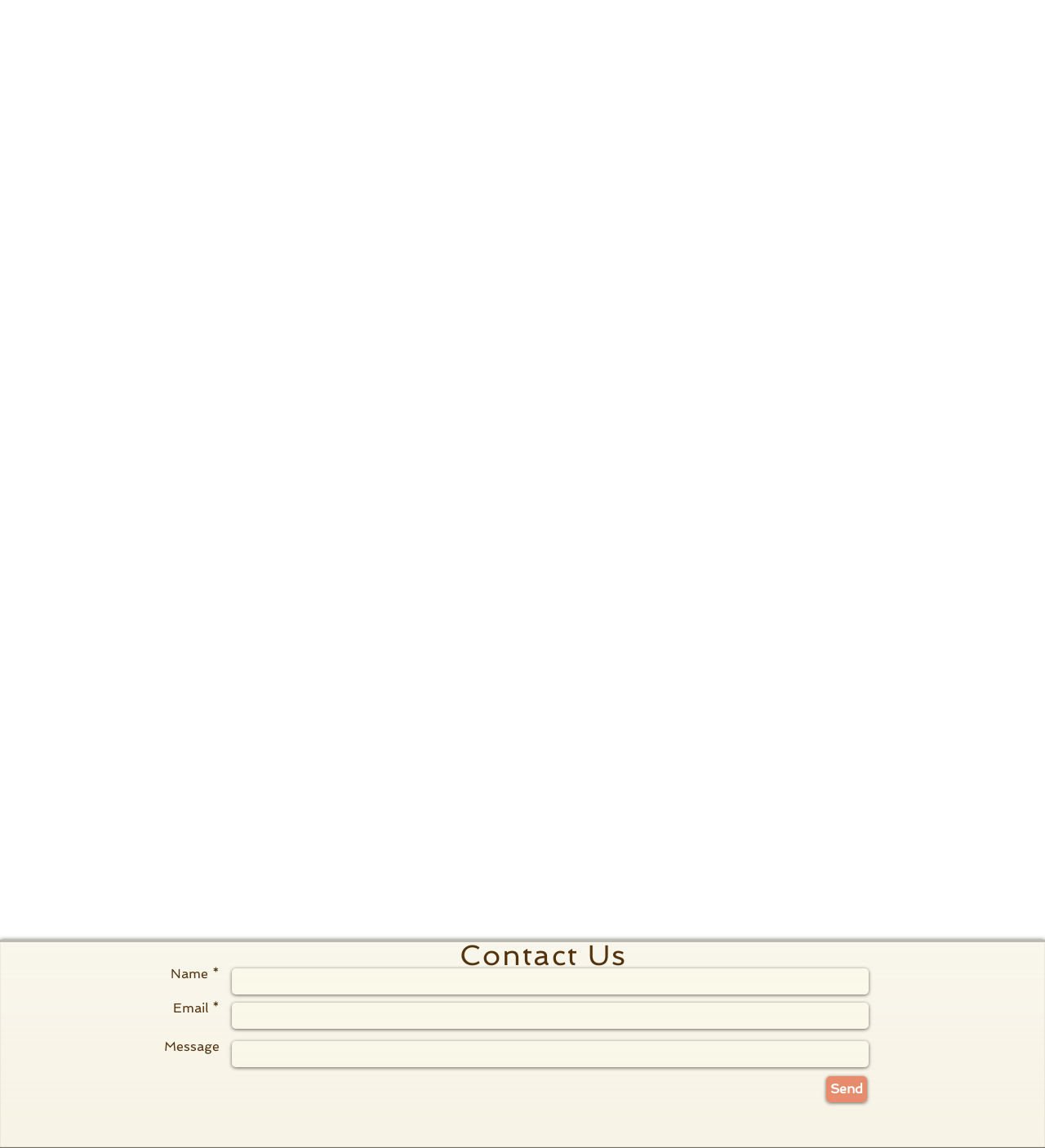What is the purpose of this webpage?
Respond to the question with a well-detailed and thorough answer.

Based on the content of the webpage, it appears to be a contact form where users can input their name, email, and message to send to the website owner or administrator. The presence of a 'Send' button and the required fields for name and email suggest that this webpage is intended for users to get in touch with the website owner.